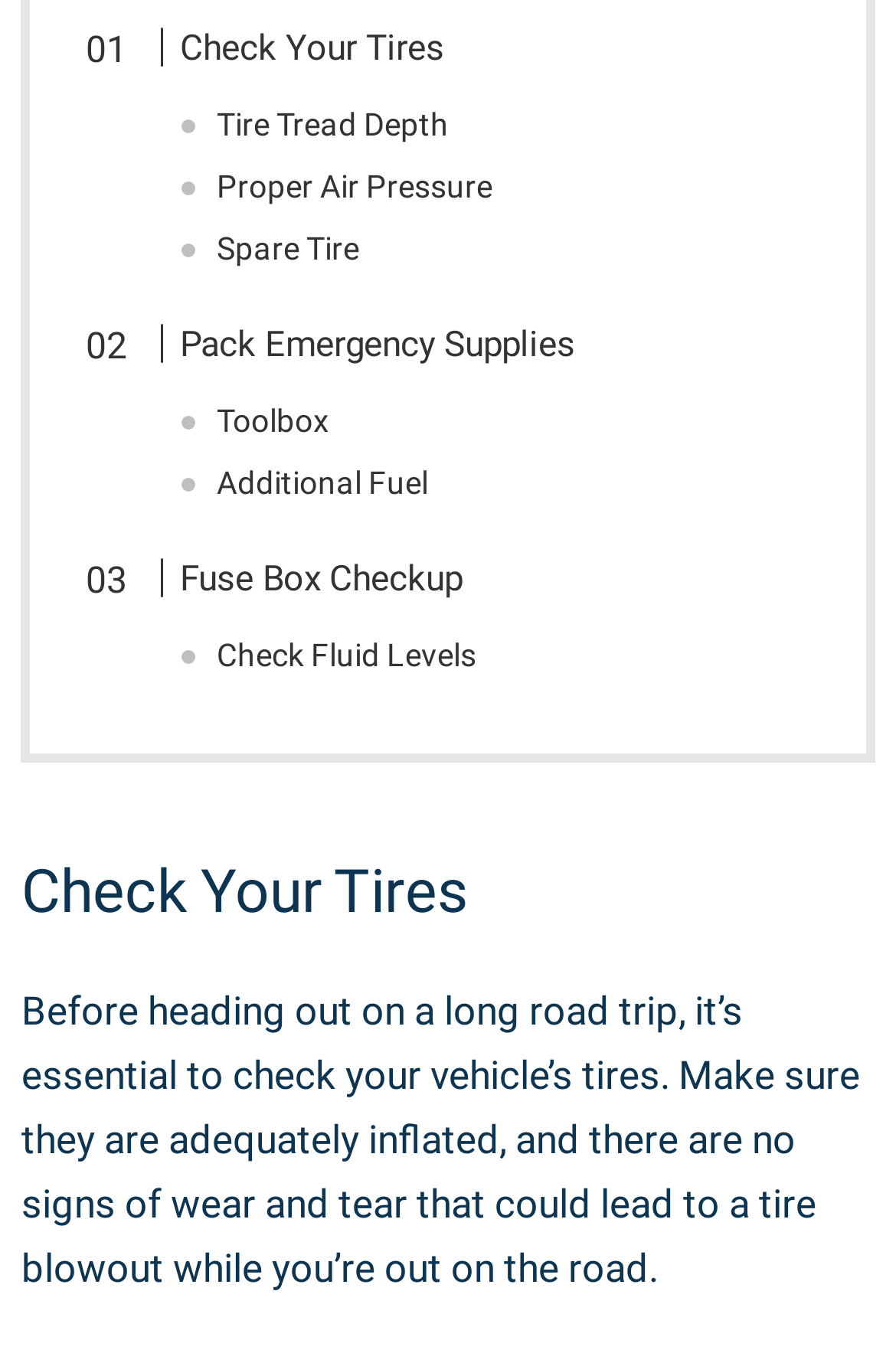What is the first step to prepare for a long road trip?
Using the information from the image, answer the question thoroughly.

The first link on the webpage is 'Check Your Tires', which suggests that it is the first step to prepare for a long road trip. Additionally, the heading 'Check Your Tires' is also present on the webpage, further emphasizing its importance.